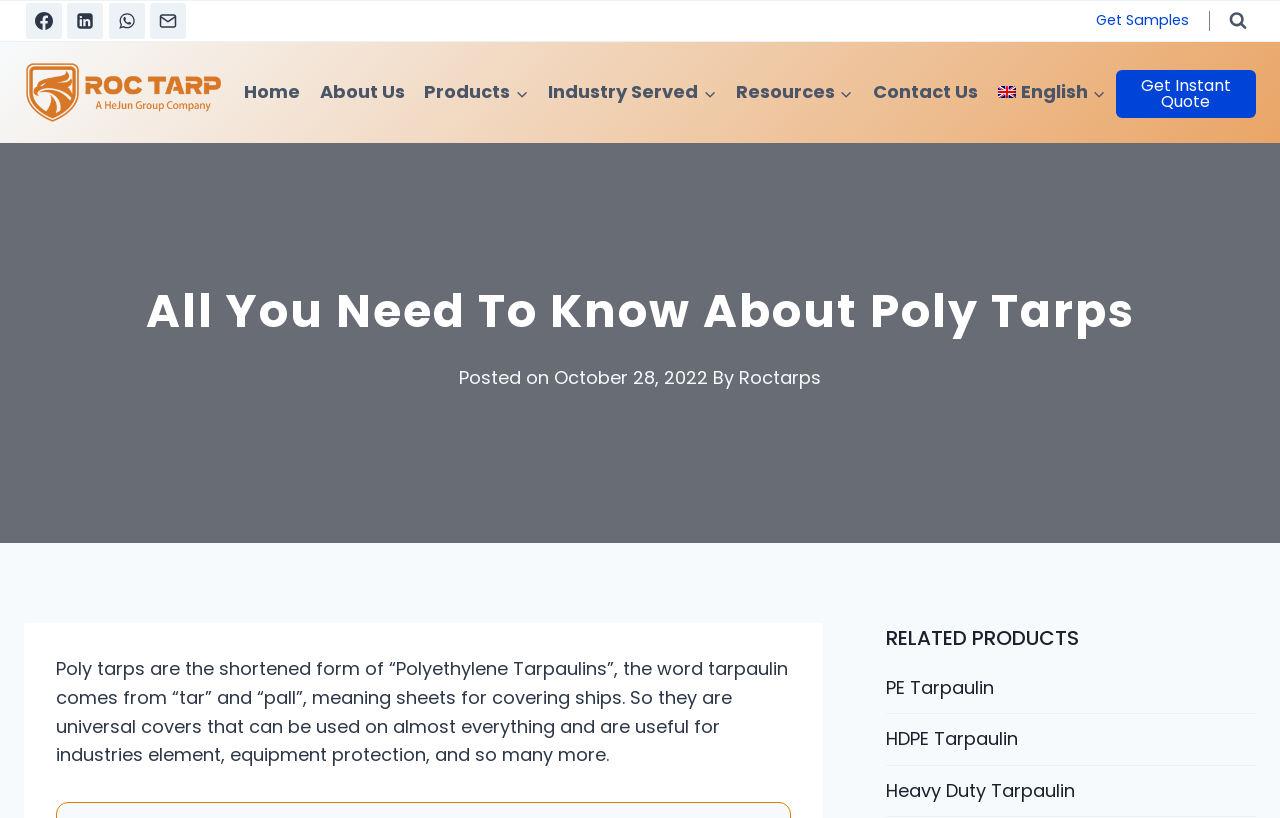Please respond to the question with a concise word or phrase:
What is the purpose of poly tarps?

Universal covers